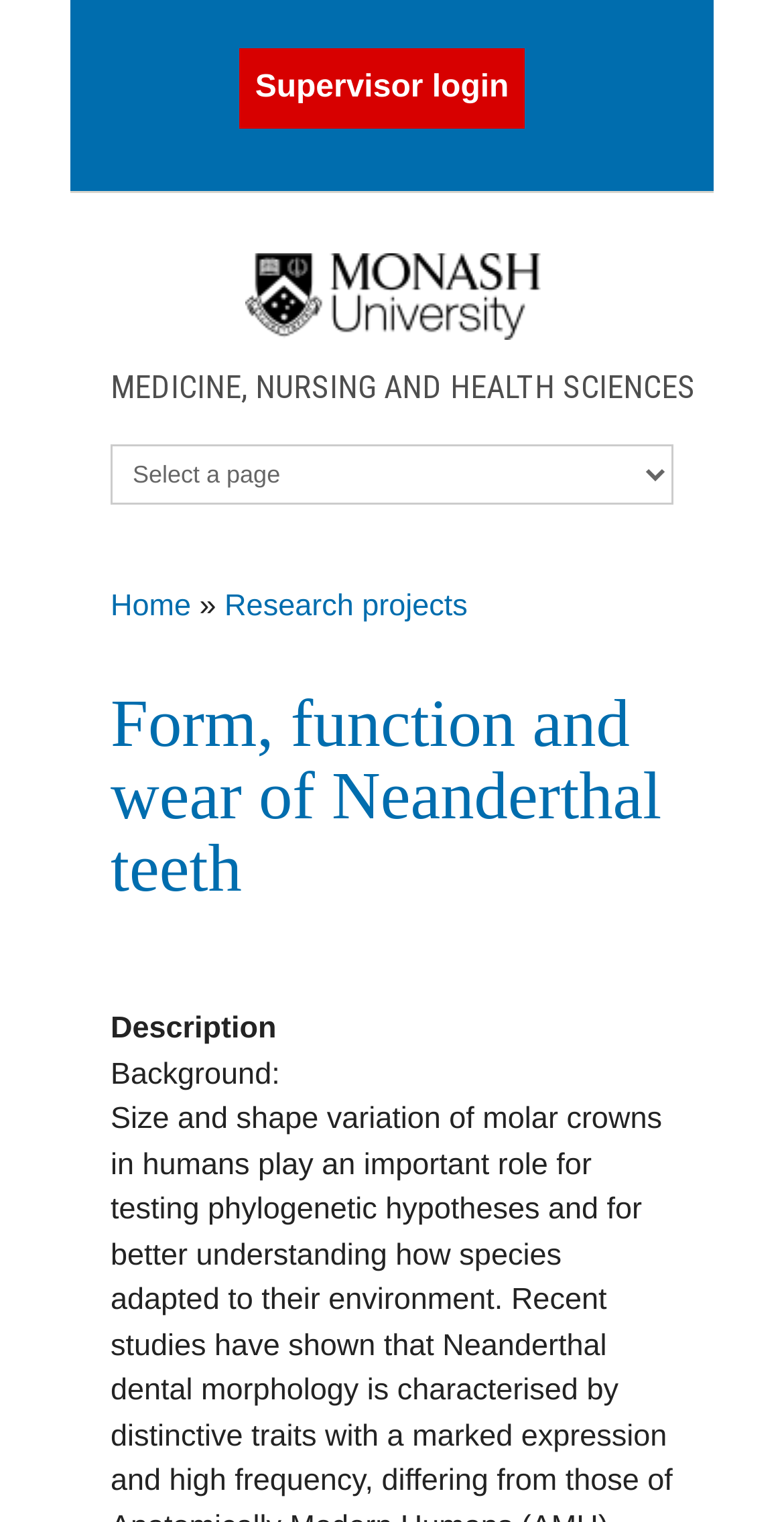Identify the bounding box for the UI element that is described as follows: "Donate".

None